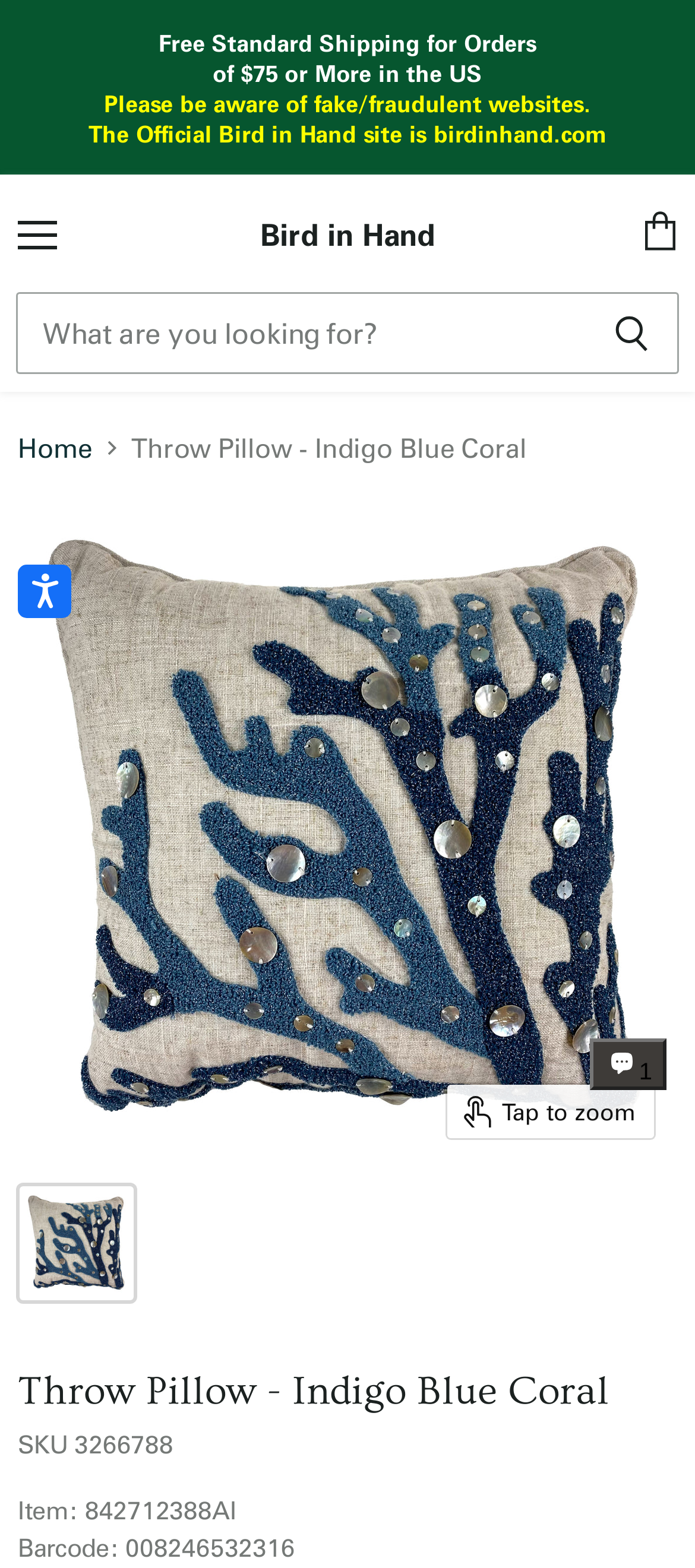Find the bounding box coordinates for the area you need to click to carry out the instruction: "View cart". The coordinates should be four float numbers between 0 and 1, indicated as [left, top, right, bottom].

[0.9, 0.123, 1.0, 0.175]